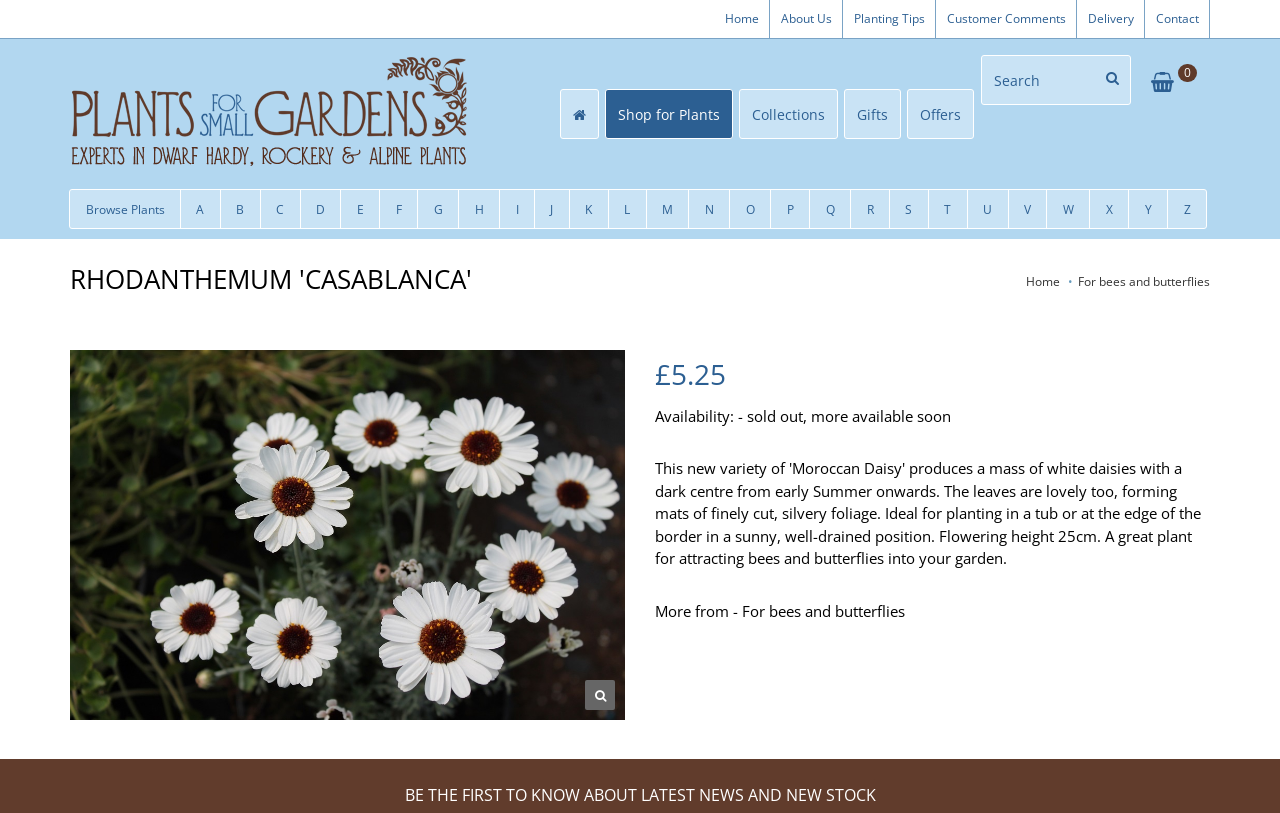Provide a brief response to the question below using one word or phrase:
What type of plants are featured on this webpage?

Hardy, easy to grow plants